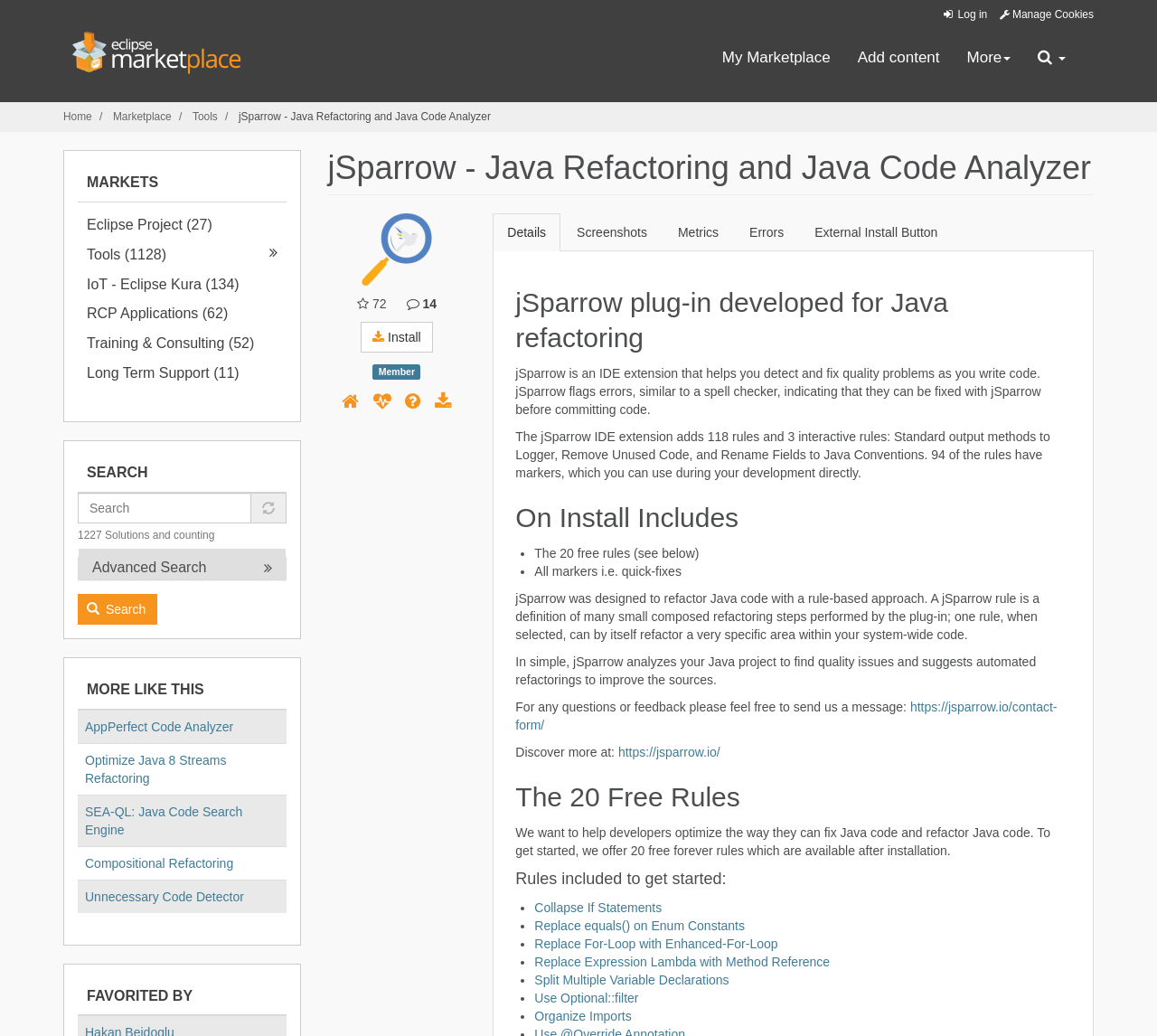Utilize the information from the image to answer the question in detail:
What is the name of the organization behind jSparrow?

The name of the organization is mentioned in the static text 'Eclipse Foundation Member' and also in the link 'Eclipse.org logo' which suggests that the organization is Eclipse Foundation.